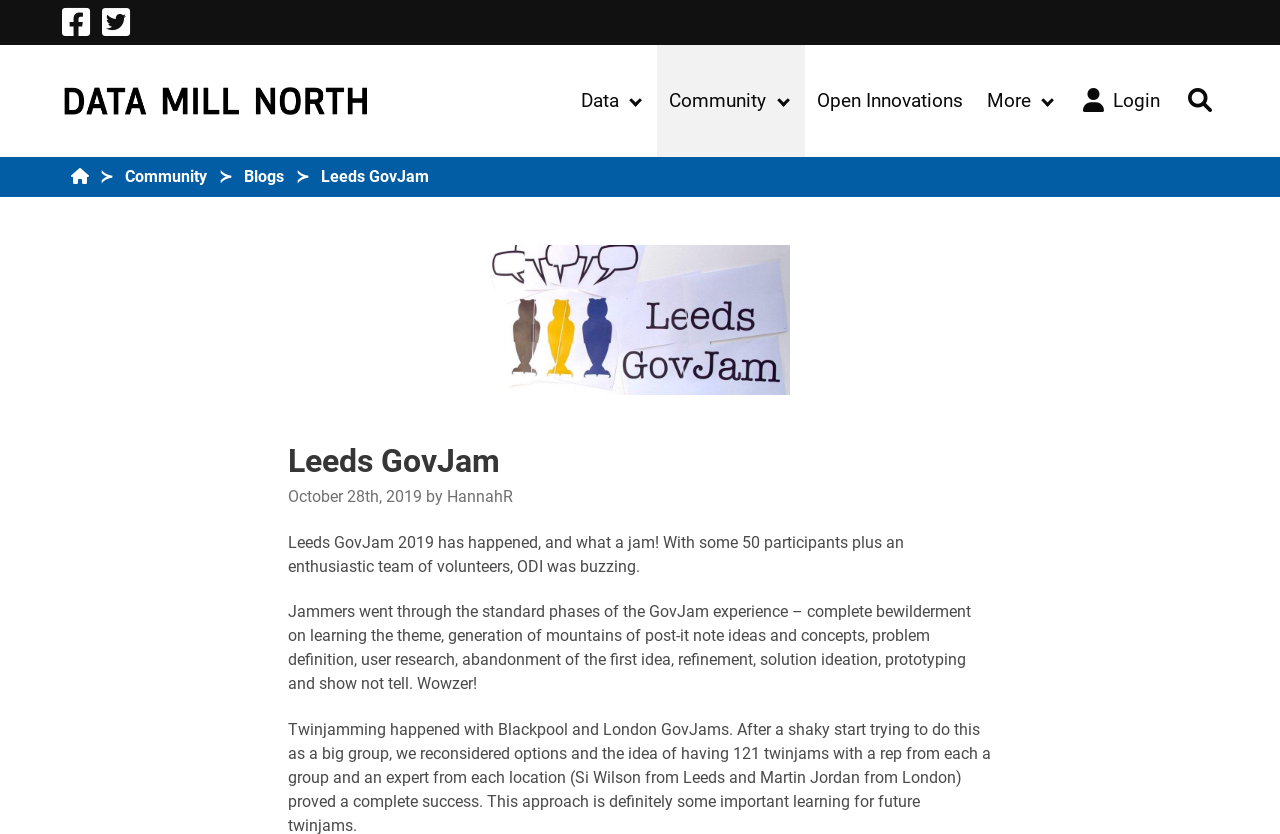Who wrote the Leeds GovJam article?
Give a comprehensive and detailed explanation for the question.

I found the author's name in the 'link' element with the text 'HannahR', which is a child of the 'Leeds GovJam' heading element.